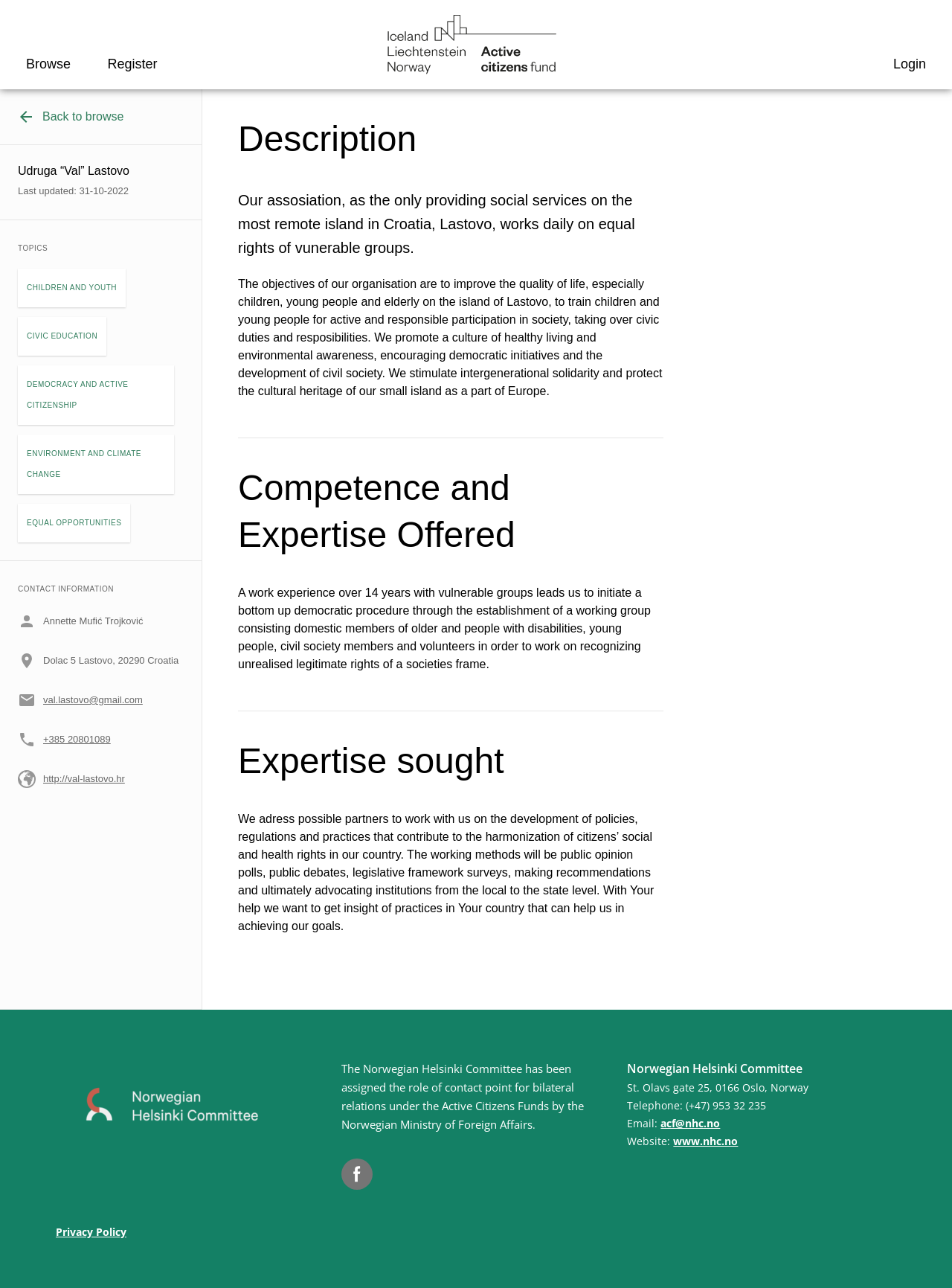Find the main header of the webpage and produce its text content.

Udruga “Val” Lastovo